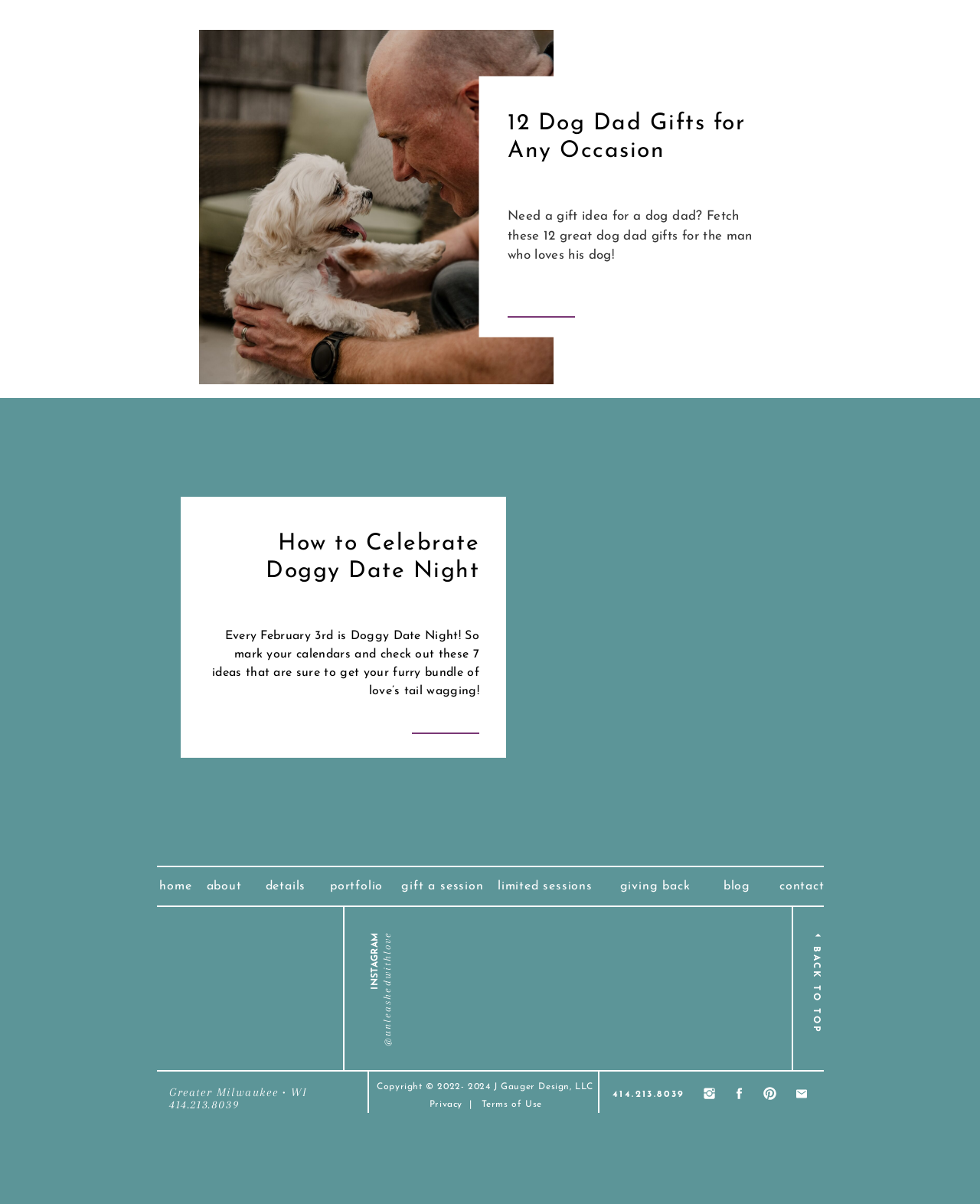Please determine the bounding box coordinates of the clickable area required to carry out the following instruction: "View dog dad gifts". The coordinates must be four float numbers between 0 and 1, represented as [left, top, right, bottom].

[0.518, 0.092, 0.795, 0.157]